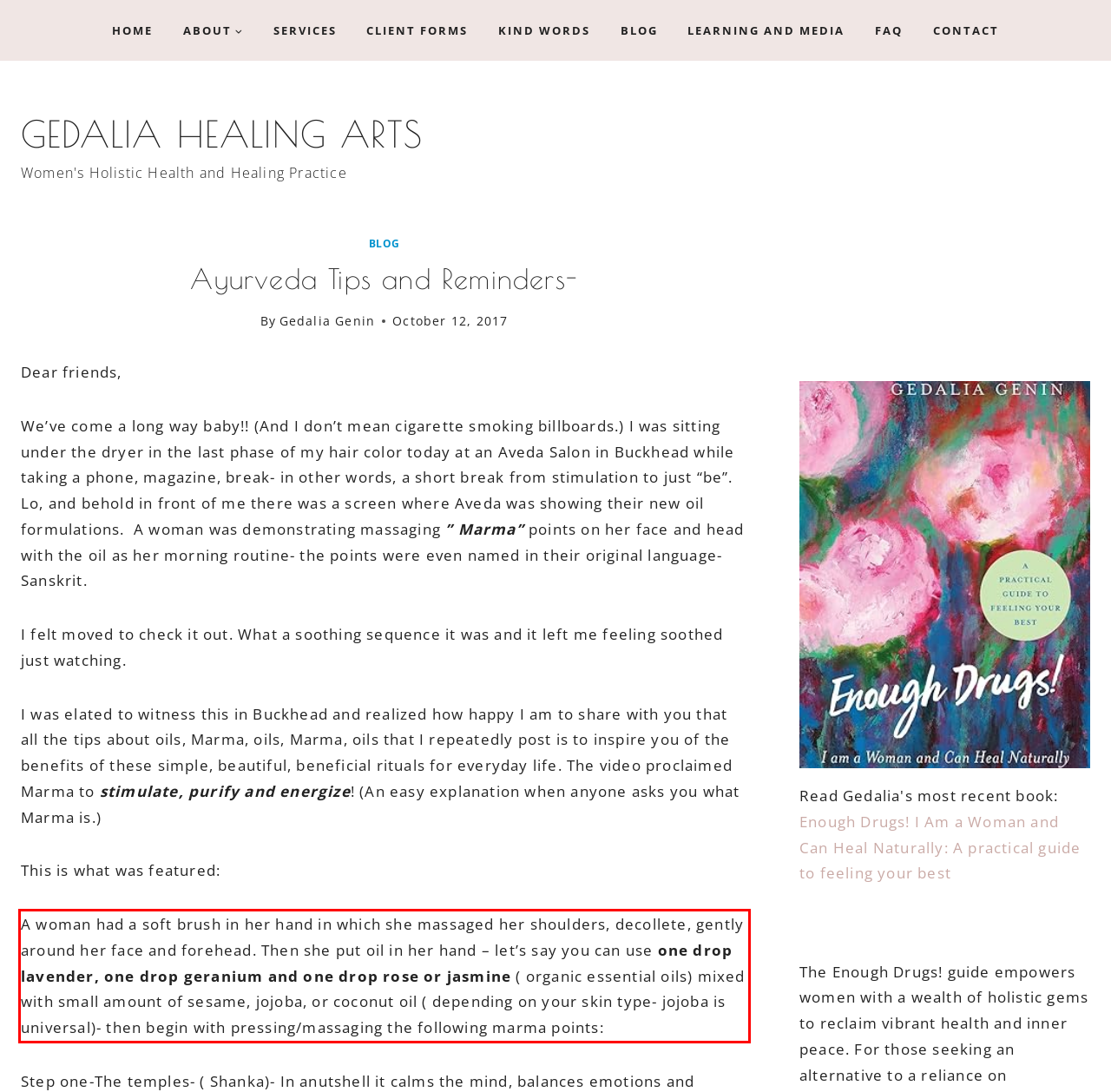Analyze the red bounding box in the provided webpage screenshot and generate the text content contained within.

A woman had a soft brush in her hand in which she massaged her shoulders, decollete, gently around her face and forehead. Then she put oil in her hand – let’s say you can use one drop lavender, one drop geranium and one drop rose or jasmine ( organic essential oils) mixed with small amount of sesame, jojoba, or coconut oil ( depending on your skin type- jojoba is universal)- then begin with pressing/massaging the following marma points: